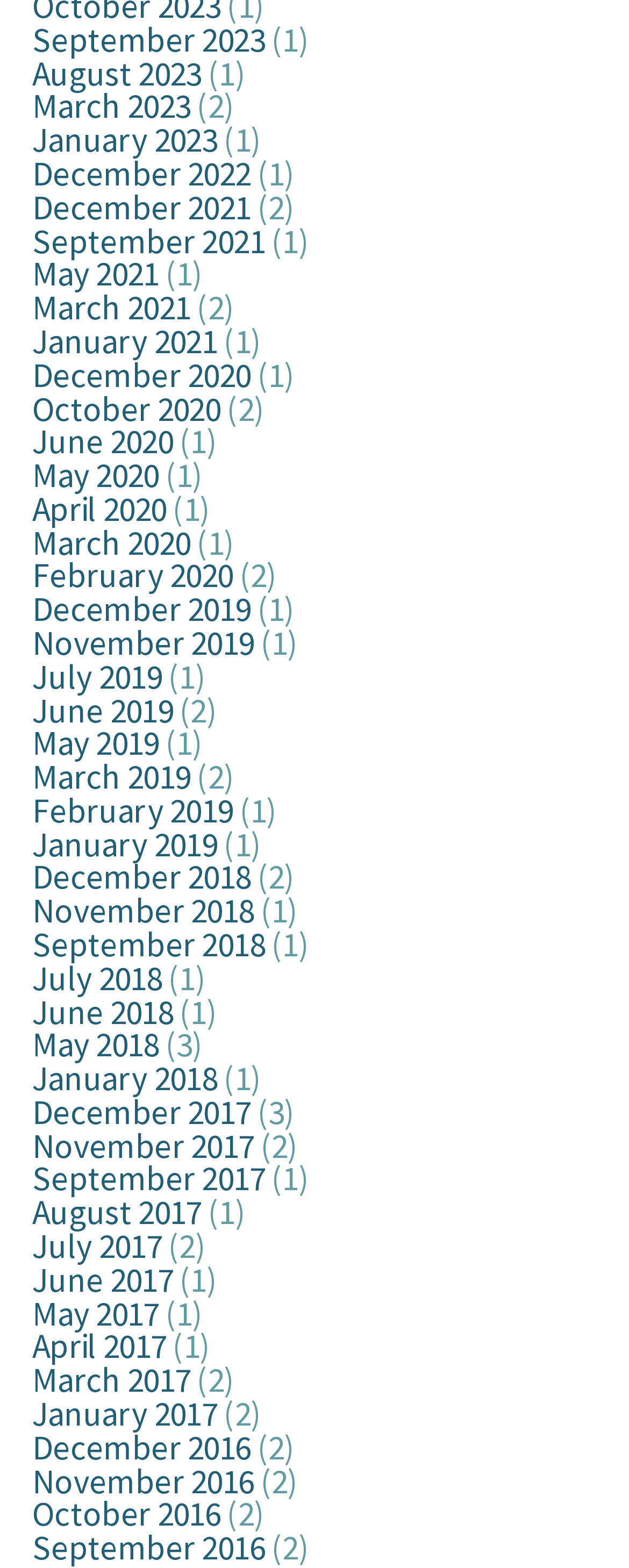What is the month with the highest count in parentheses?
Please respond to the question thoroughly and include all relevant details.

By examining the list of links, I can see that the month with the highest count in parentheses is May 2018, which has a count of 3 in parentheses.